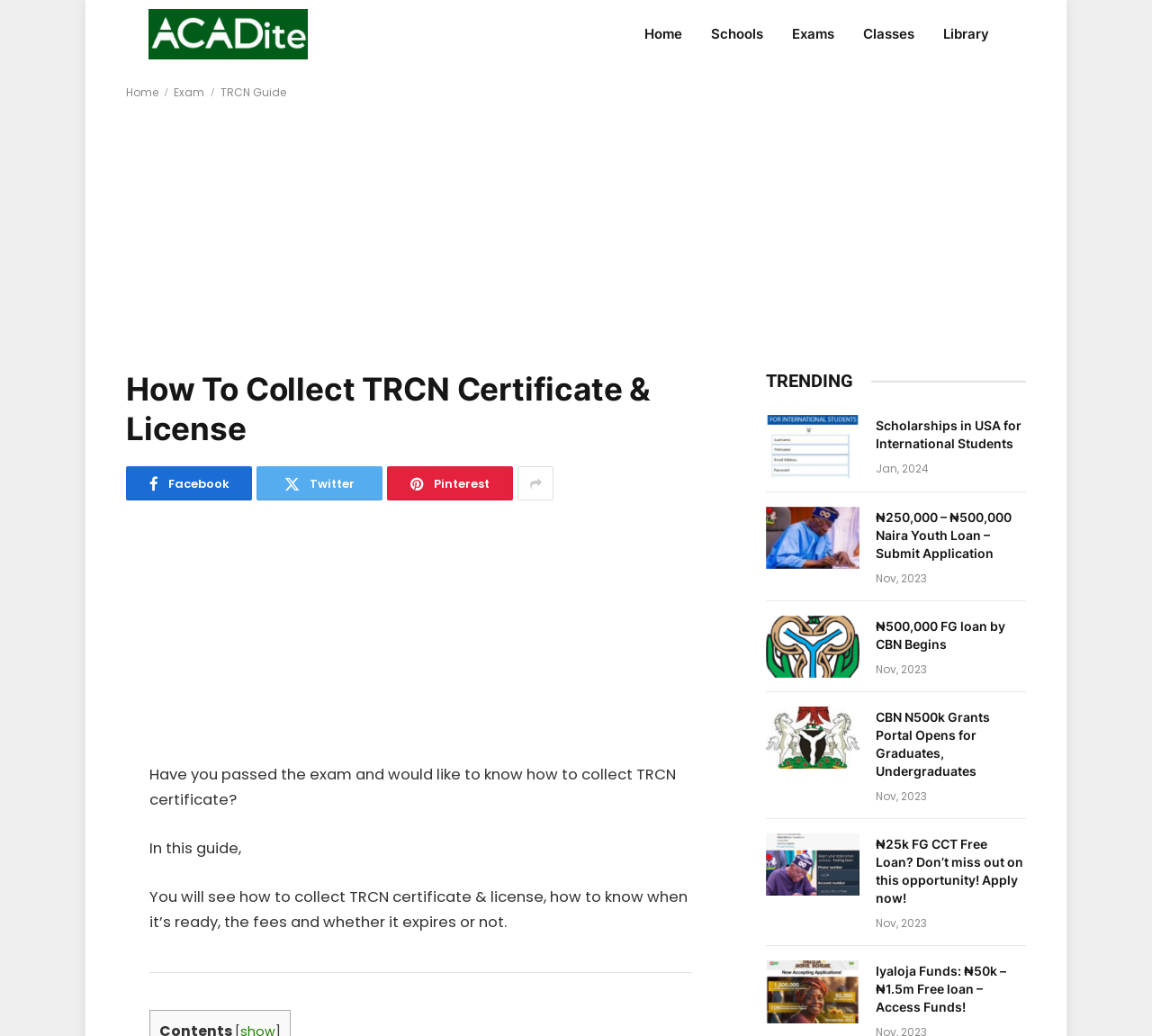Respond to the question with just a single word or phrase: 
What is the topic of the first article?

USA Scholarship